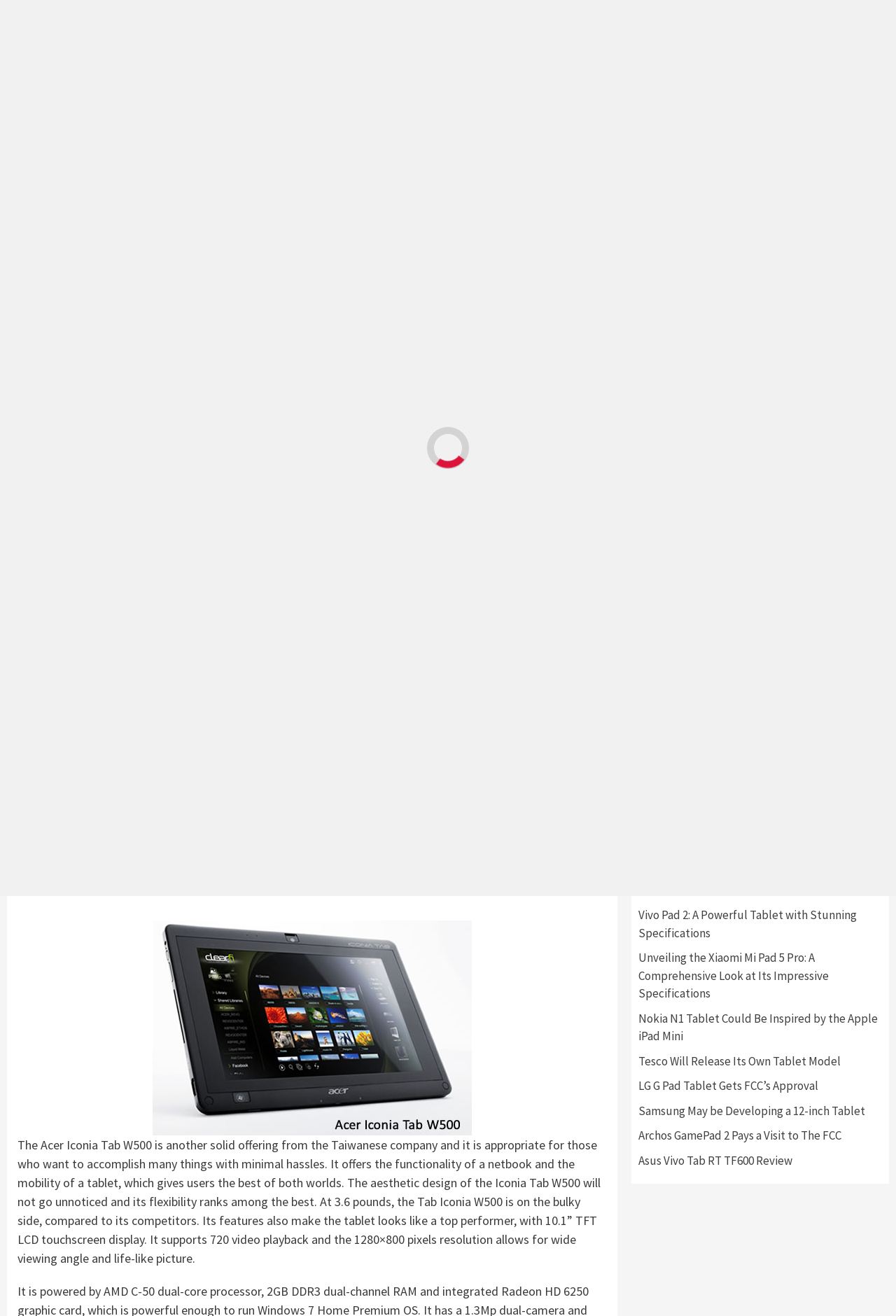What is the contact email address for contributing to the website?
From the image, respond with a single word or phrase.

sharad@sharad.xyz